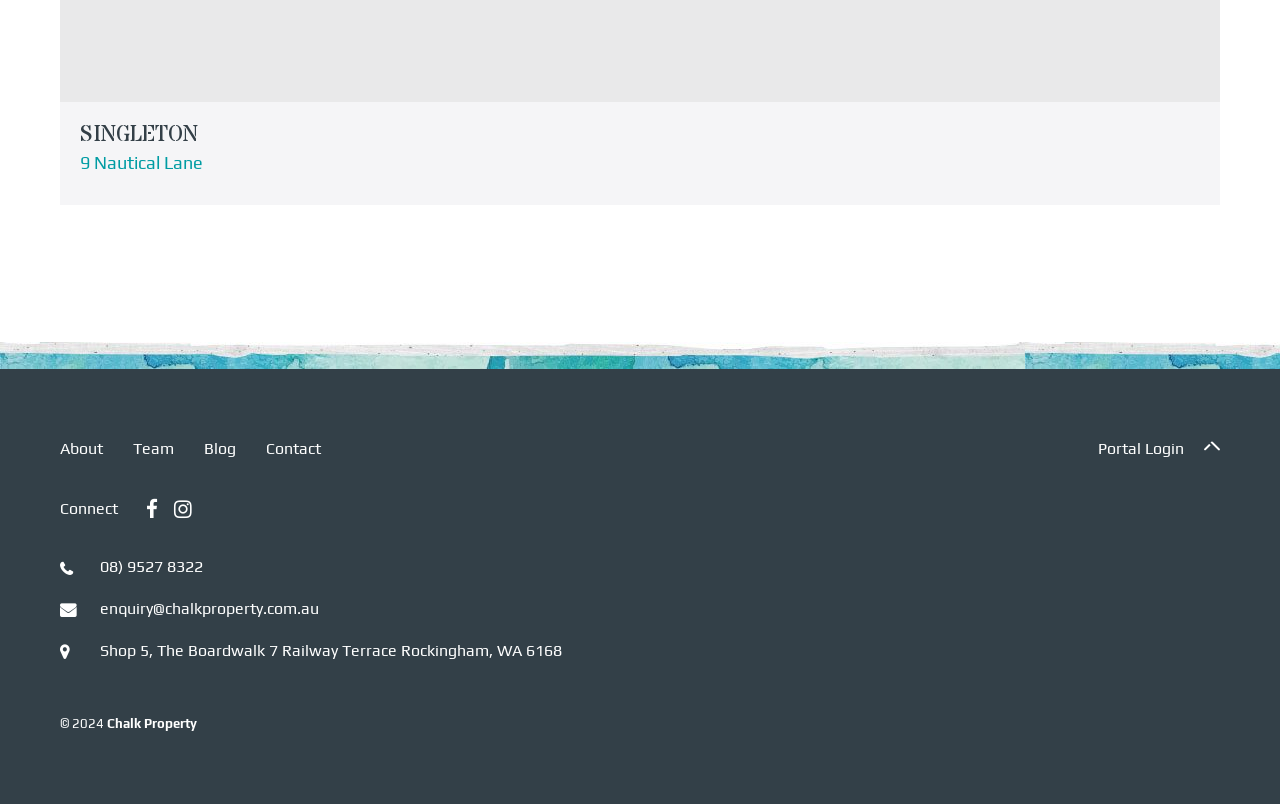What is the phone number for enquiry?
Give a comprehensive and detailed explanation for the question.

I looked for the phone number by searching for the OCR text that resembles a phone number. I found the phone number '08) 9527 8322' which is associated with the link ''.